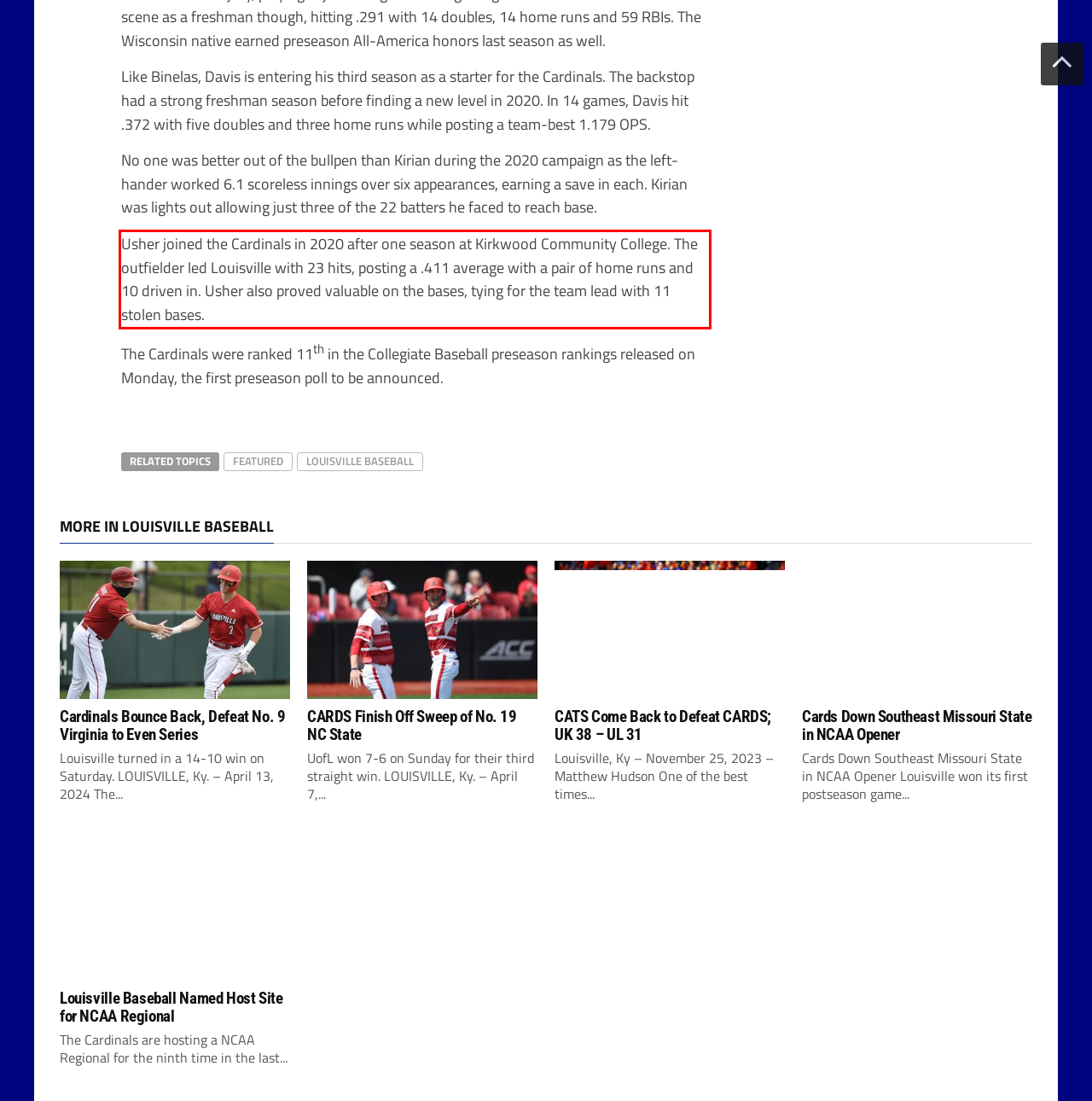There is a screenshot of a webpage with a red bounding box around a UI element. Please use OCR to extract the text within the red bounding box.

Usher joined the Cardinals in 2020 after one season at Kirkwood Community College. The outfielder led Louisville with 23 hits, posting a .411 average with a pair of home runs and 10 driven in. Usher also proved valuable on the bases, tying for the team lead with 11 stolen bases.